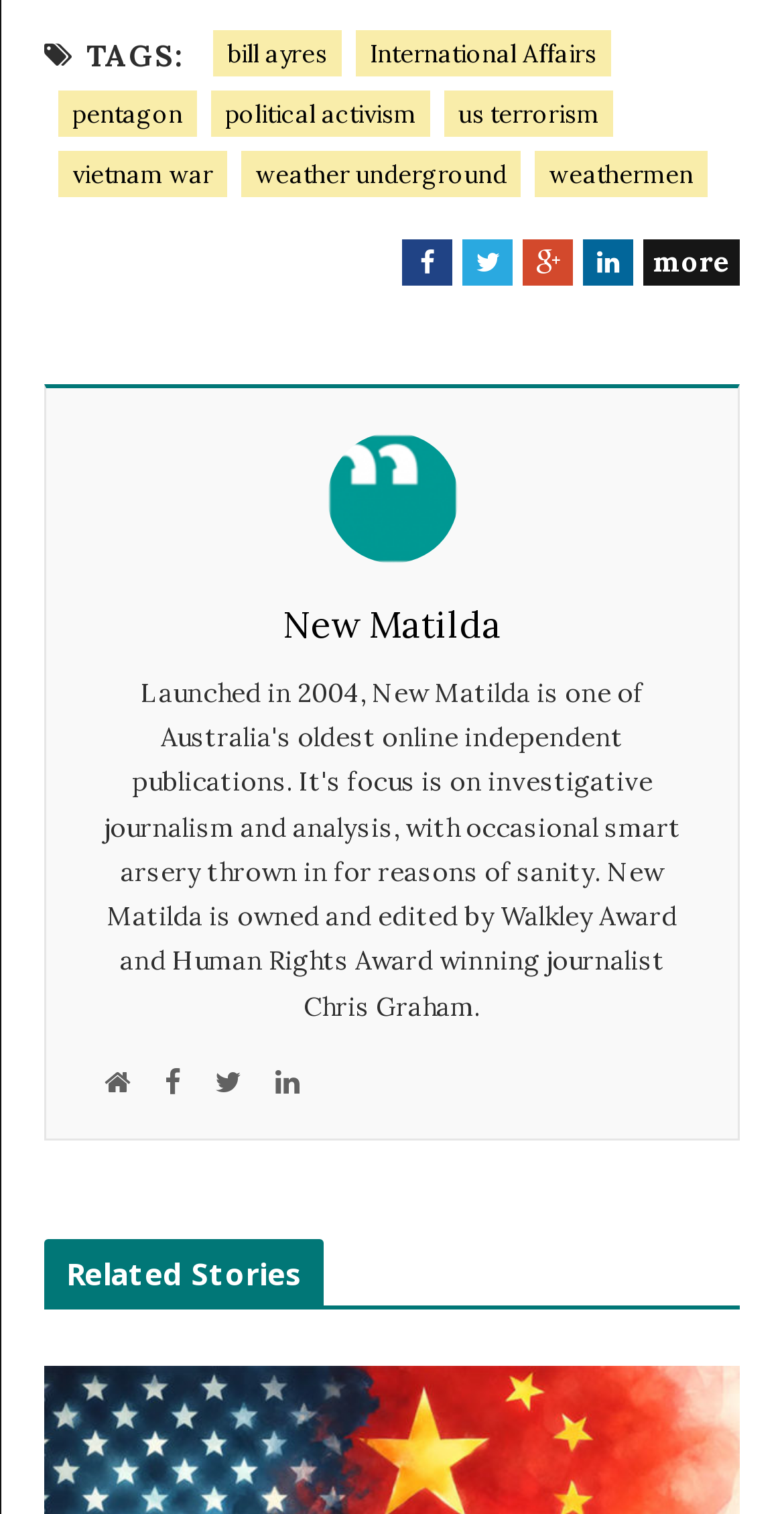Provide the bounding box coordinates of the area you need to click to execute the following instruction: "Go to the Shop page".

None